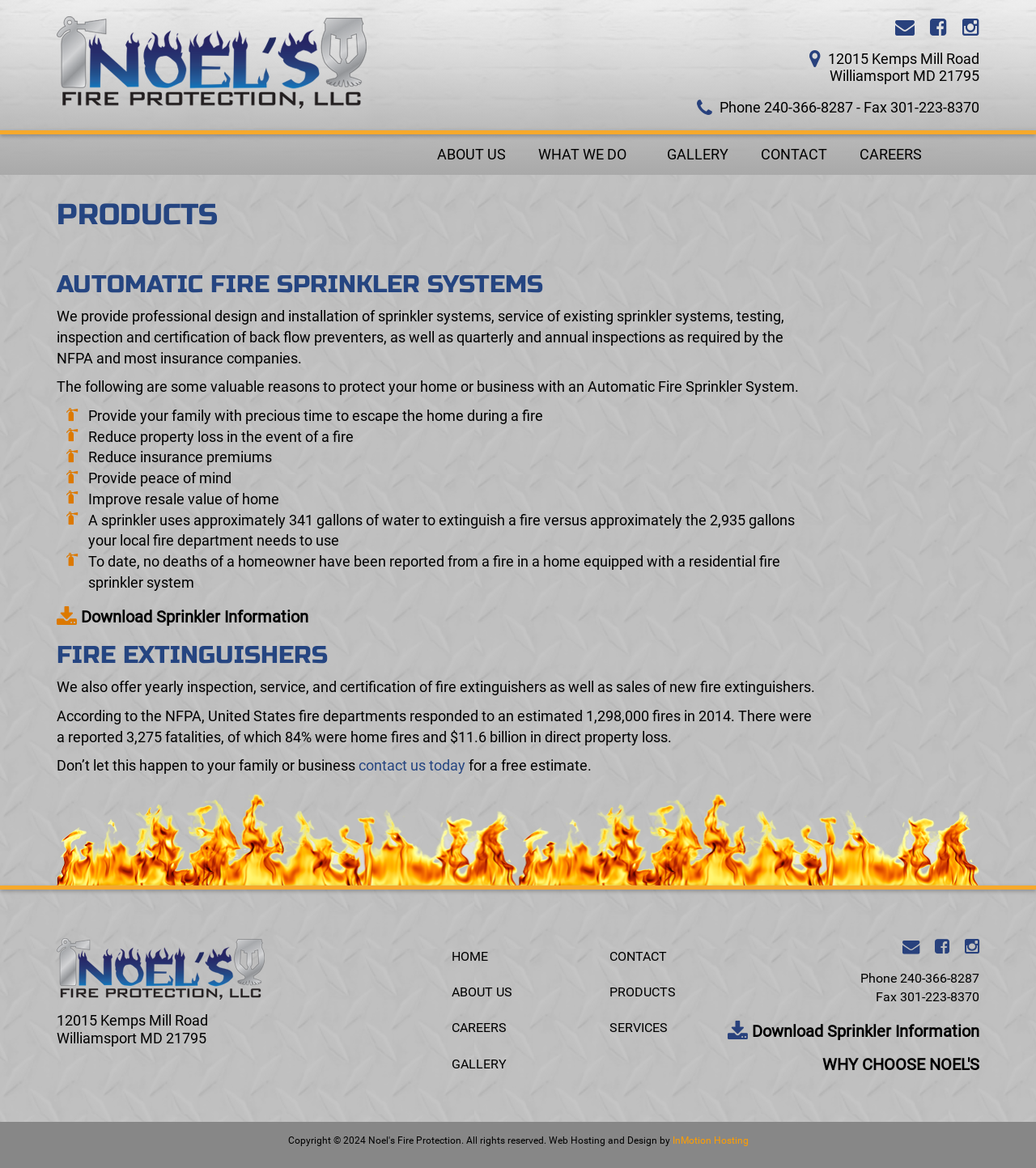Offer an extensive depiction of the webpage and its key elements.

The webpage is about Noel's Fire Protection, a company that provides fire protection services and products. At the top of the page, there is a logo of the company, "Noel's Fire Protection, LLC", accompanied by three social media links. Below the logo, there is a horizontal separator line.

On the left side of the page, there is a navigation menu with links to "ABOUT US", "WHAT WE DO...", "GALLERY", "CONTACT", and "CAREERS". Below the navigation menu, there is a main content area that displays information about the company's products and services.

The main content area is divided into two sections. The first section is about automatic fire sprinkler systems, which includes a heading, a brief description, and a list of benefits of using such systems. There is also a link to download sprinkler information and a call-to-action to contact the company for a free estimate.

The second section is about fire extinguishers, which includes a heading, a brief description, and some statistics about fires in the United States. There is also a call-to-action to contact the company for a free estimate.

At the bottom of the page, there is a footer area that displays the company's contact information, including address, phone number, and fax number. There are also links to the company's social media profiles and a link to "WHY CHOOSE NOEL'S". Additionally, there is a copyright notice and a link to the website's hosting company, InMotion Hosting.